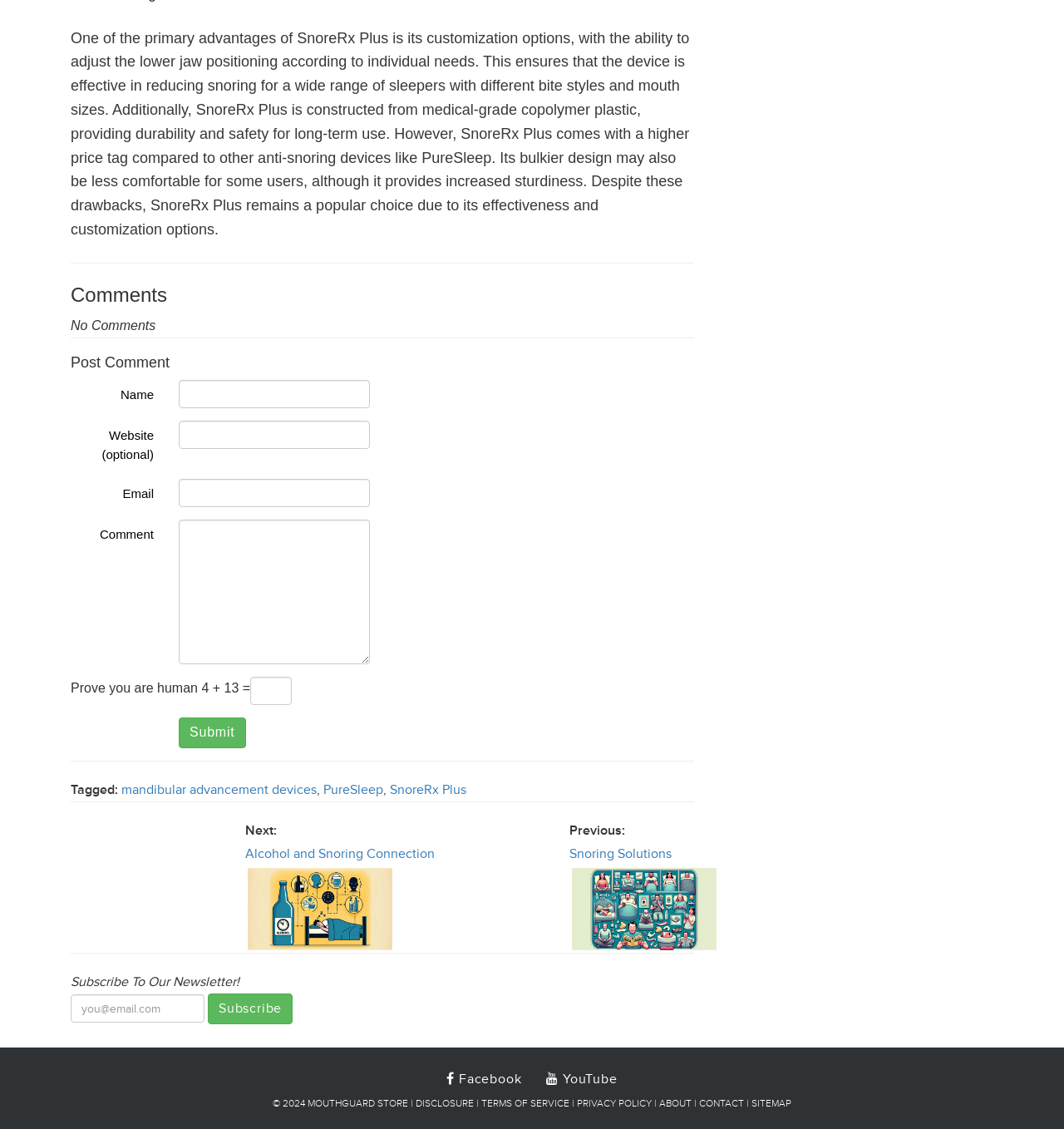Predict the bounding box coordinates of the area that should be clicked to accomplish the following instruction: "Search for something". The bounding box coordinates should consist of four float numbers between 0 and 1, i.e., [left, top, right, bottom].

None